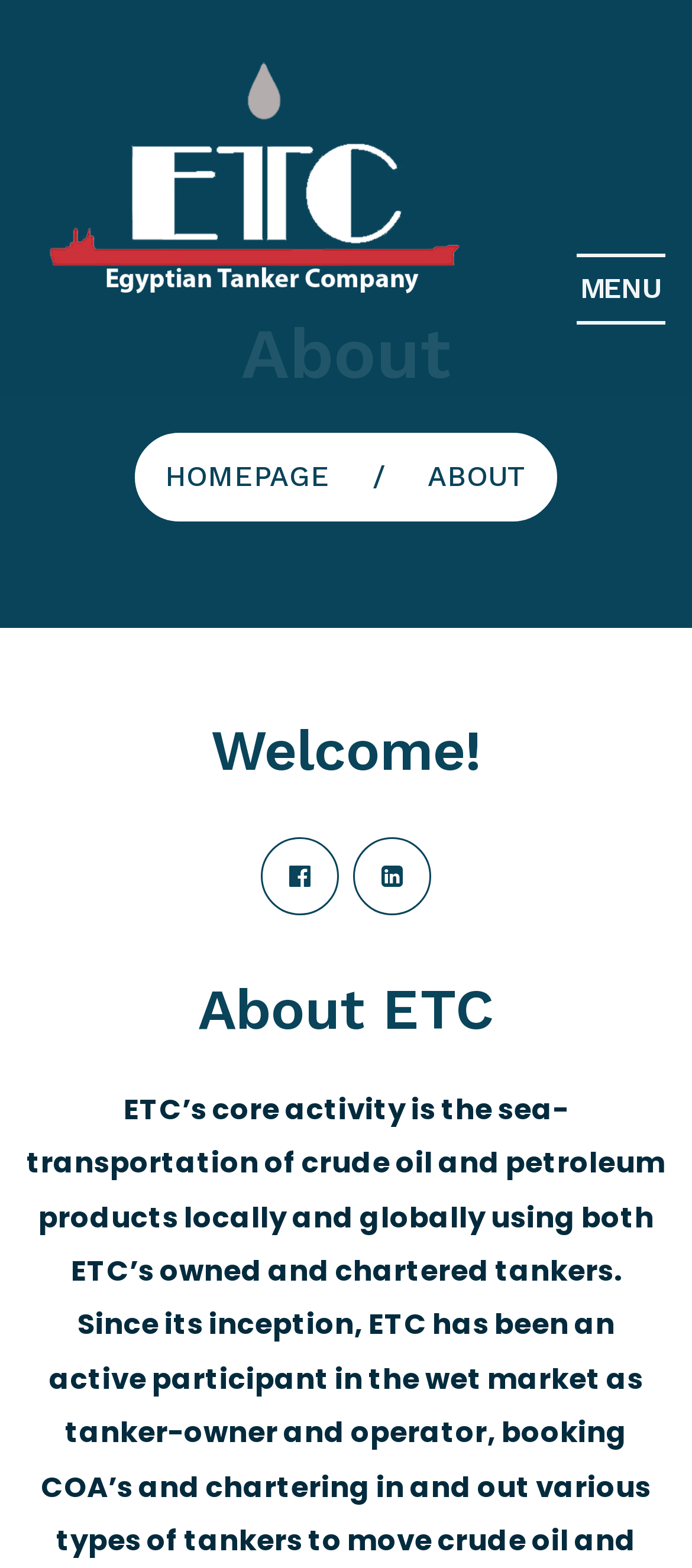What is the name of the company?
Please answer the question with a detailed and comprehensive explanation.

The name of the company can be inferred from the text 'About ETC' which is a heading on the webpage, and also from the text 'ETC’s core activity is the sea-' which is a part of the company's description.